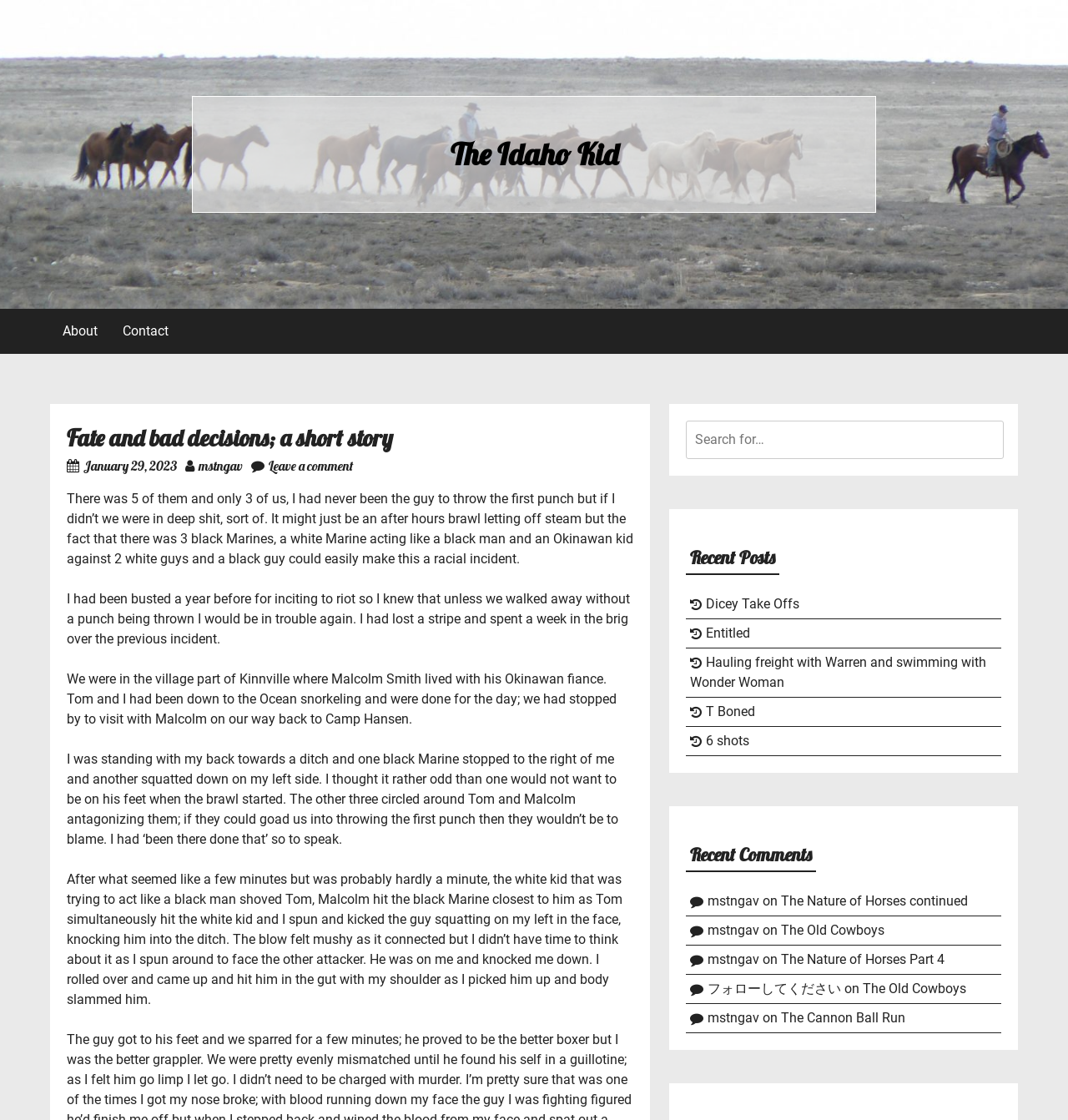Please provide a comprehensive answer to the question below using the information from the image: How many people were involved in the brawl?

According to the story, there were 3 black Marines, a white Marine acting like a black man, an Okinawan kid, and 3 of us (including the author) which makes a total of 8 people involved in the brawl.